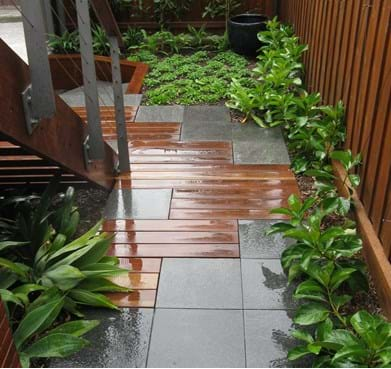What type of plants are alongside the pathway?
Refer to the screenshot and respond with a concise word or phrase.

Vibrant plants